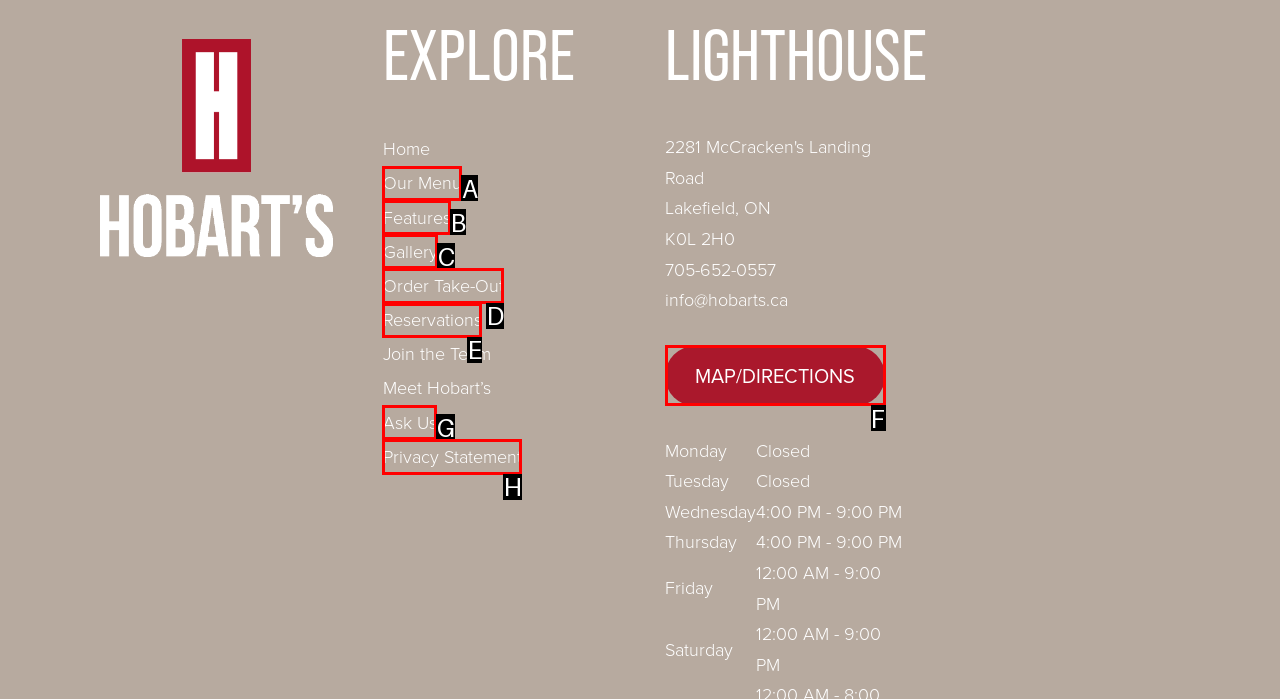Determine the HTML element that aligns with the description: Gallery
Answer by stating the letter of the appropriate option from the available choices.

C